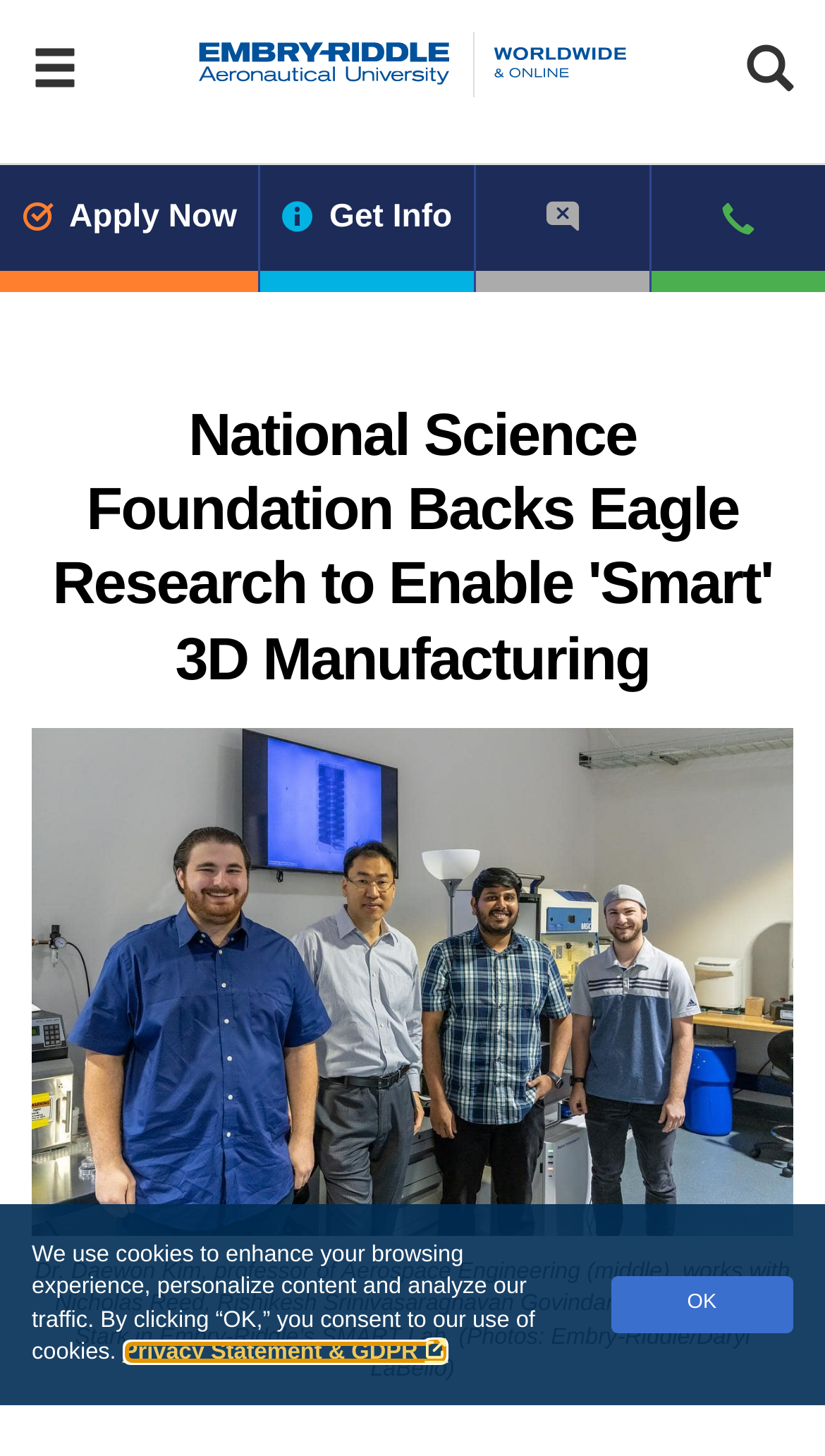Given the element description Princess Tracey, specify the bounding box coordinates of the corresponding UI element in the format (top-left x, top-left y, bottom-right x, bottom-right y). All values must be between 0 and 1.

None